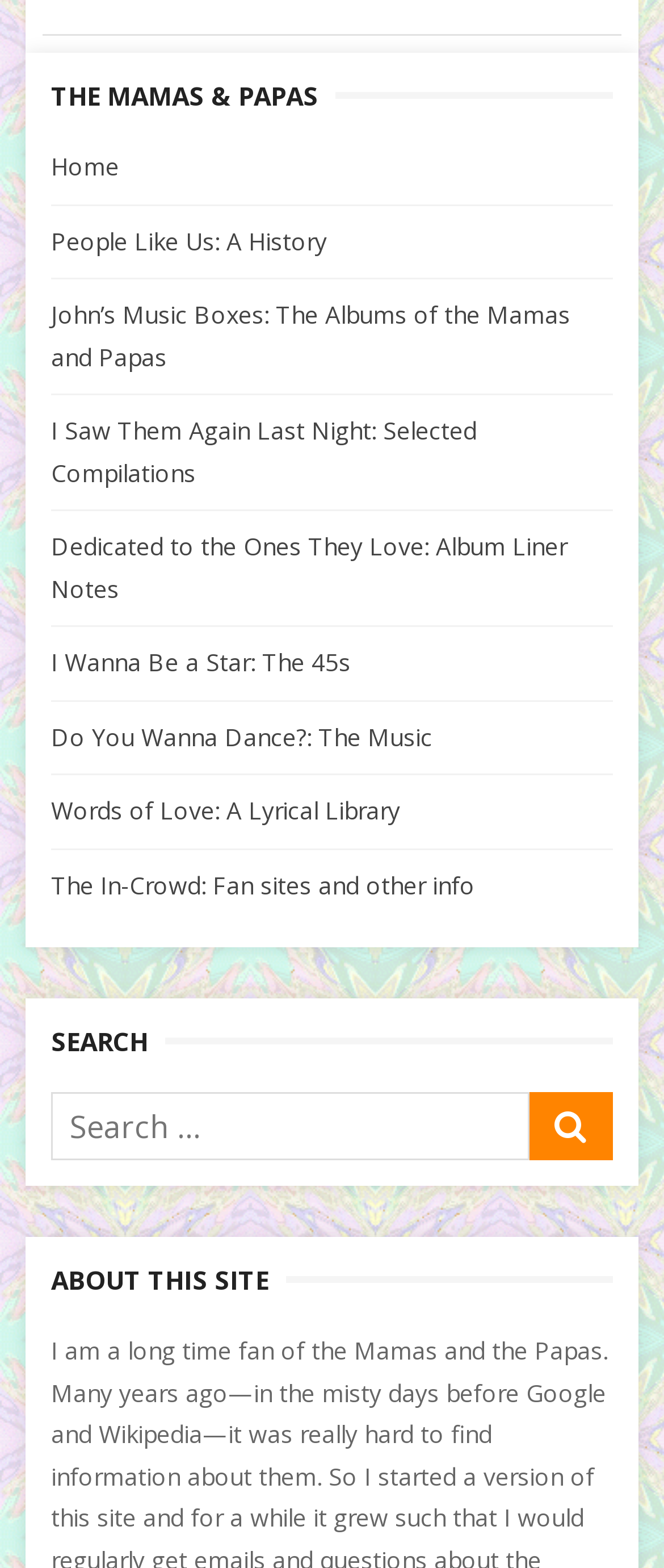Utilize the details in the image to thoroughly answer the following question: What is the last section on the webpage?

The last section on the webpage is a heading element that reads 'ABOUT THIS SITE', located at the bottom of the webpage.